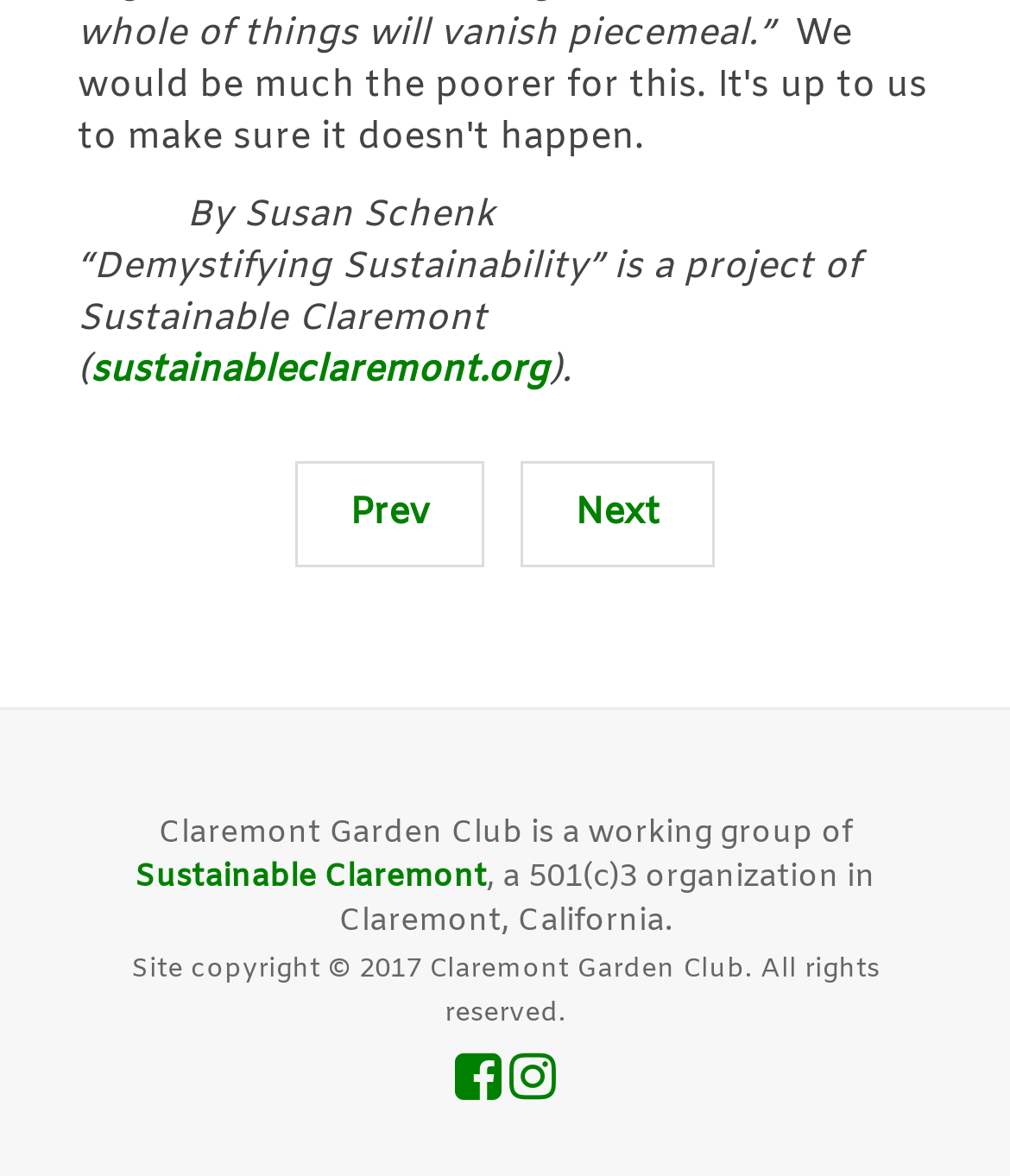What is the name of the garden club mentioned in the article?
With the help of the image, please provide a detailed response to the question.

The garden club is mentioned in the middle of the page, where it says 'Claremont Garden Club is a working group of Sustainable Claremont'.